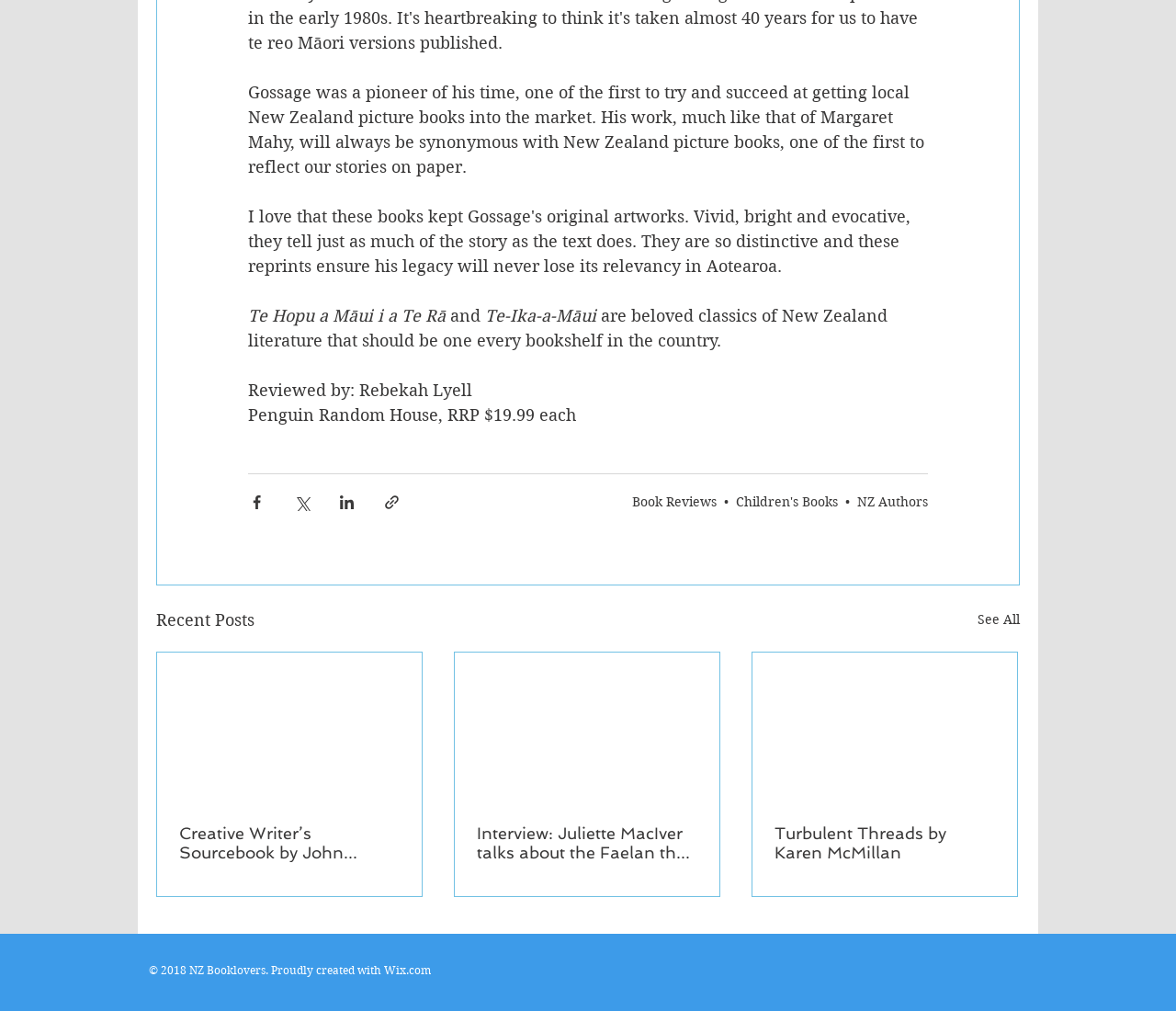What is the price of the book?
Carefully analyze the image and provide a detailed answer to the question.

I found the price of the book by looking at the text 'Penguin Random House, RRP $19.99 each'.